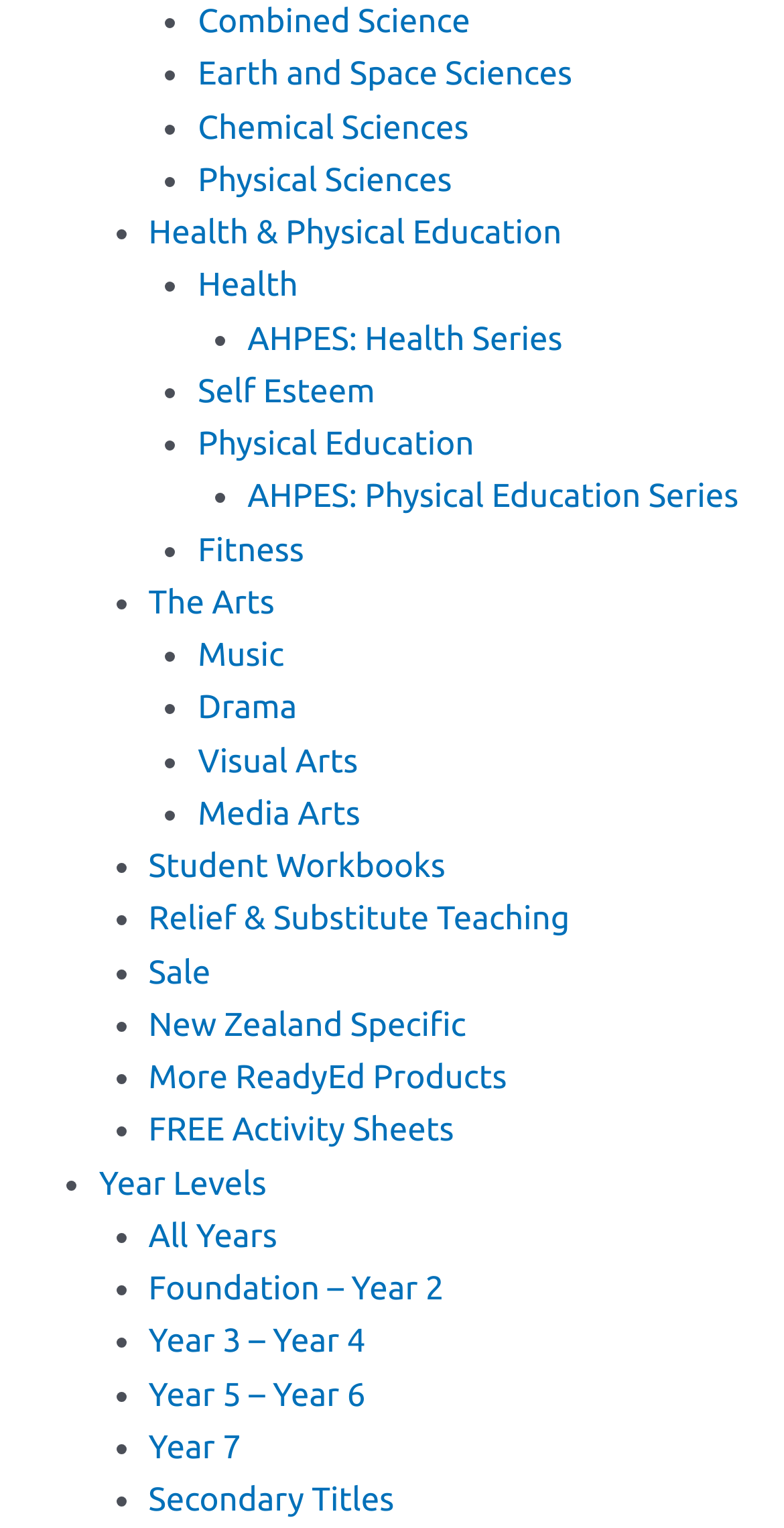Answer this question using a single word or a brief phrase:
What is the last link on the webpage?

Secondary Titles